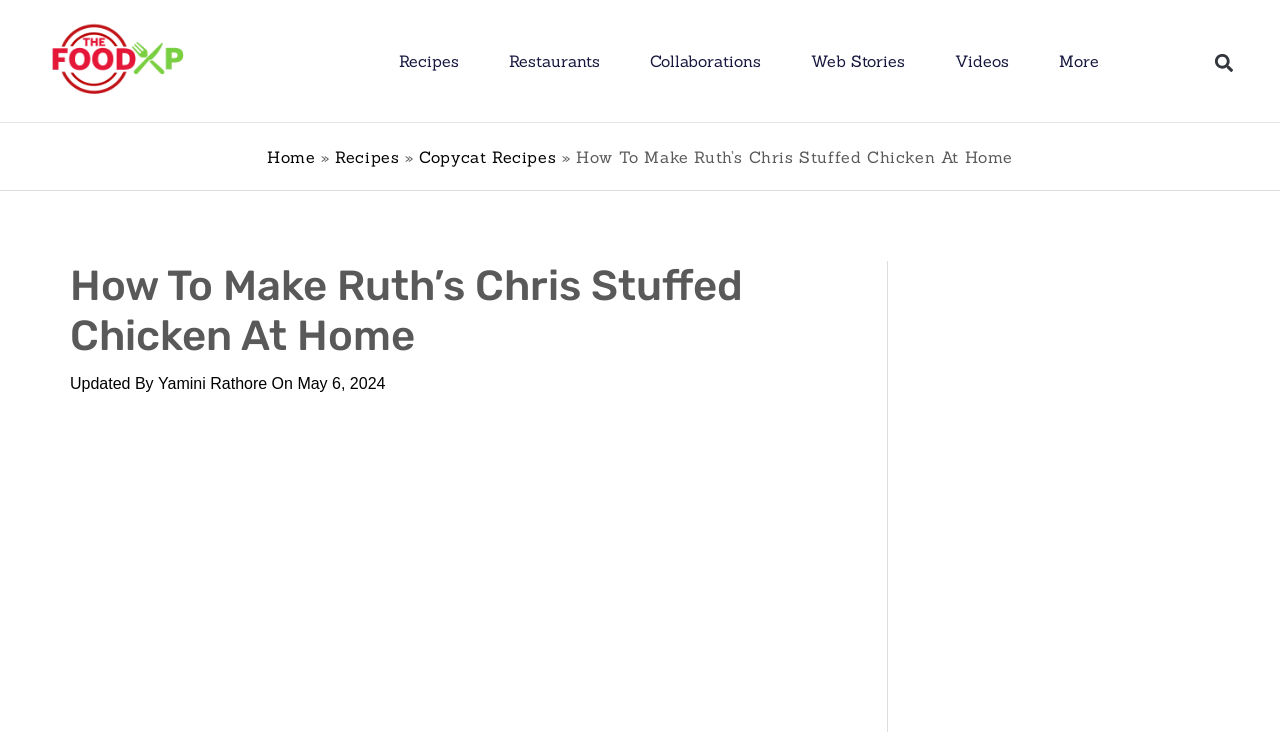Kindly determine the bounding box coordinates for the clickable area to achieve the given instruction: "read about Copycat Recipes".

[0.328, 0.201, 0.435, 0.228]